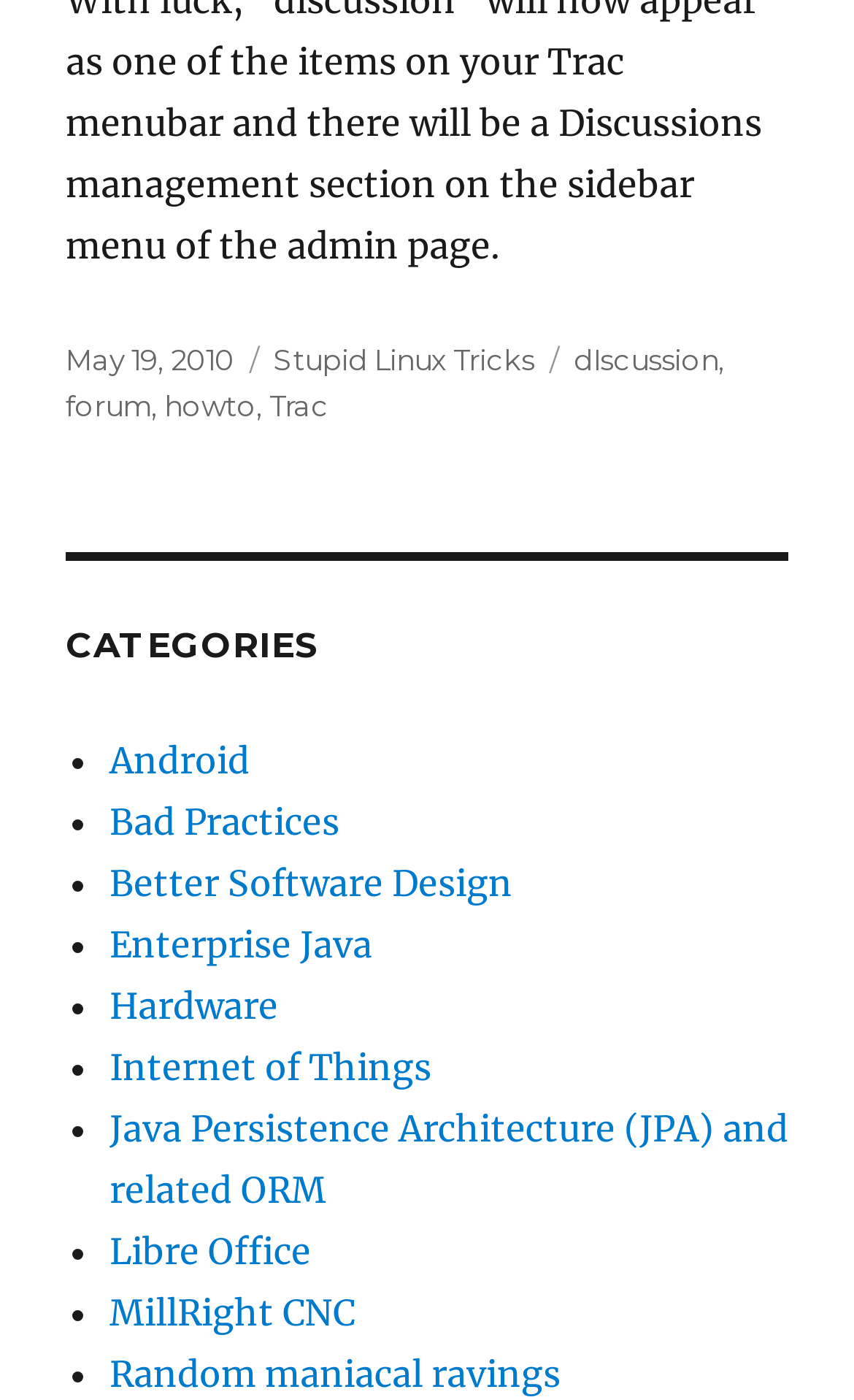What is the date of the posted article?
Based on the screenshot, give a detailed explanation to answer the question.

The date of the posted article can be found in the footer section of the webpage, where it says 'Posted on May 19, 2010'.